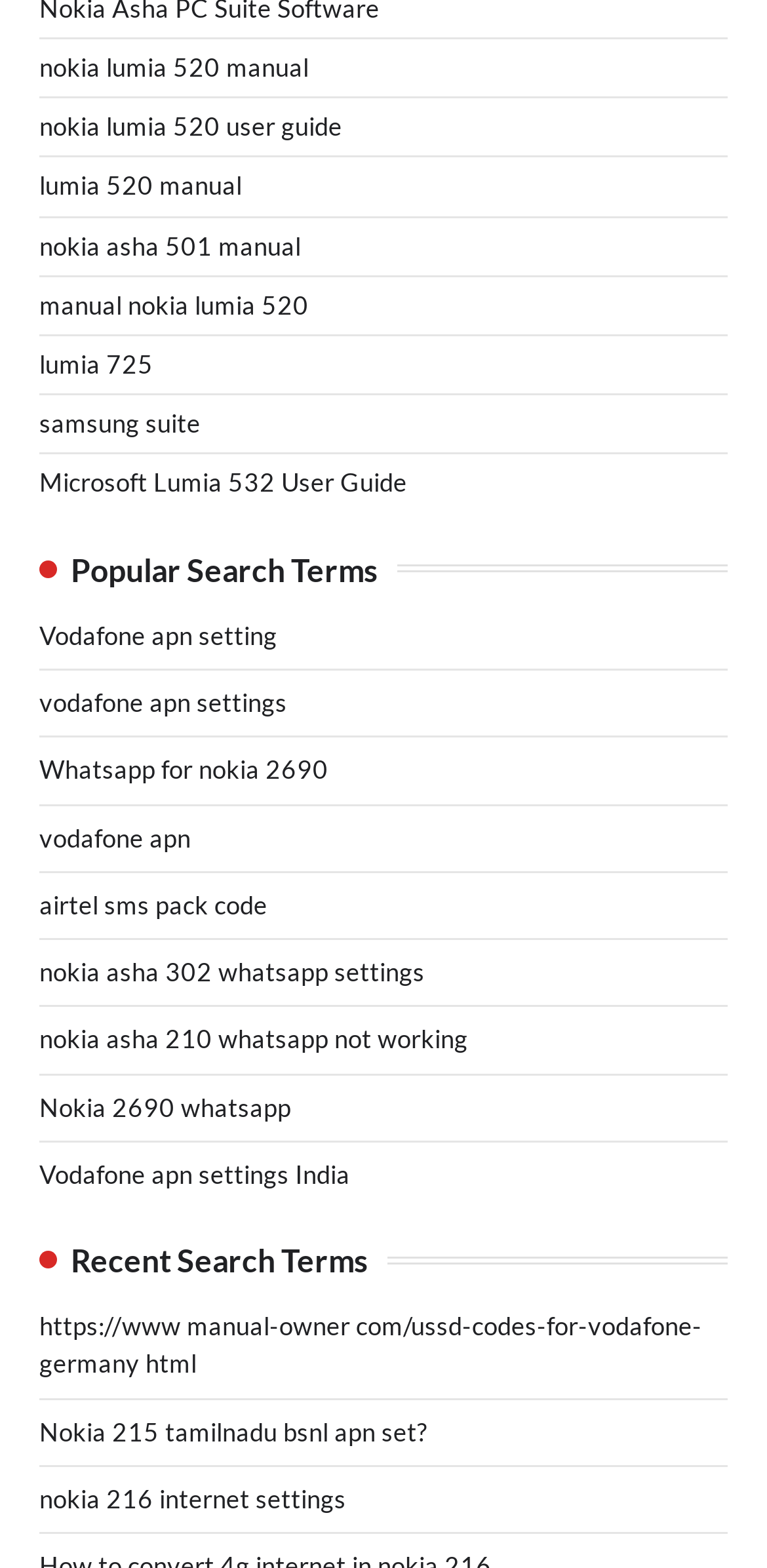Please find the bounding box coordinates of the element that you should click to achieve the following instruction: "Read about USSD codes for Vodafone Germany". The coordinates should be presented as four float numbers between 0 and 1: [left, top, right, bottom].

[0.051, 0.836, 0.915, 0.88]